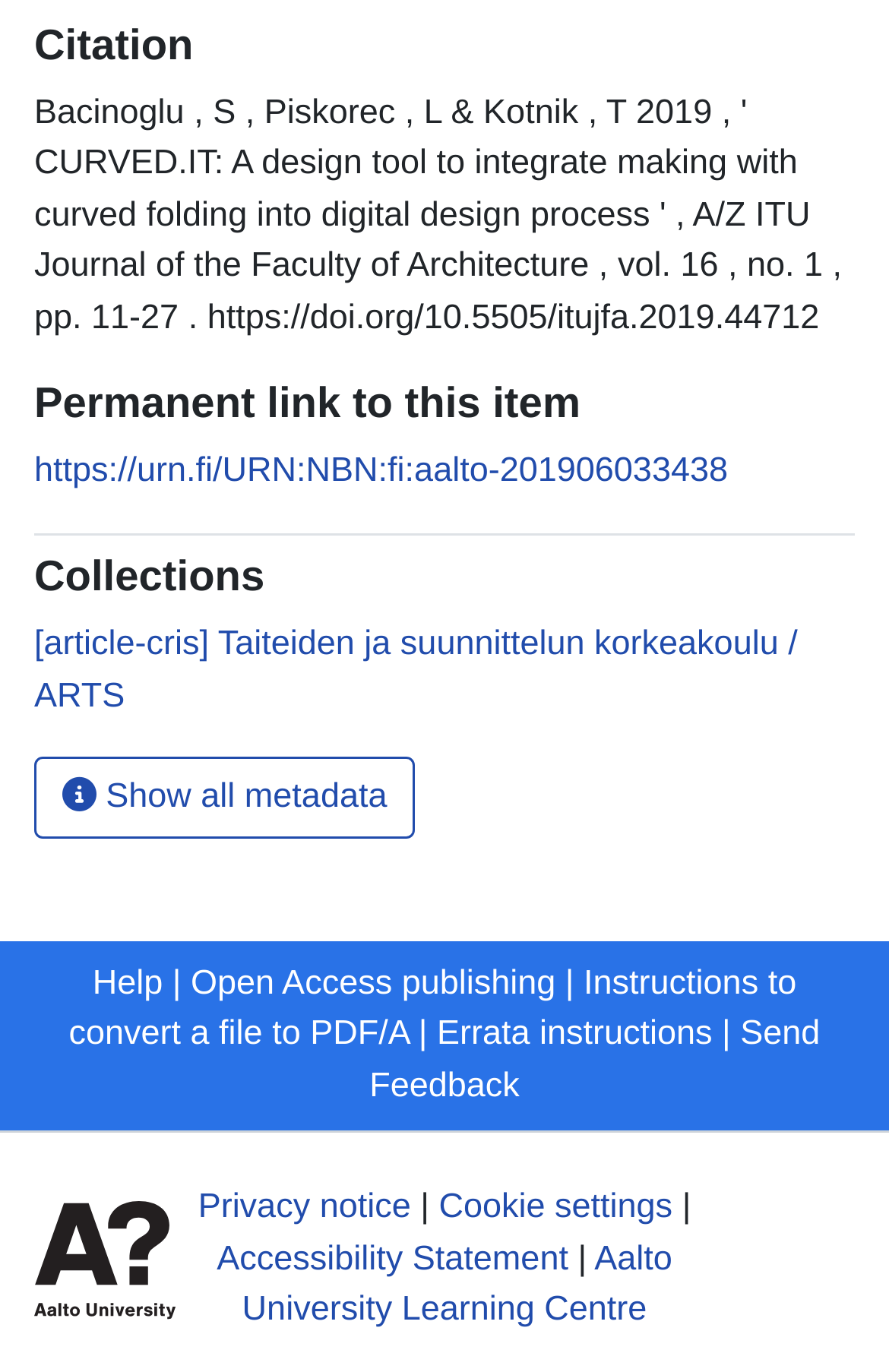Please determine the bounding box coordinates of the clickable area required to carry out the following instruction: "Show all metadata". The coordinates must be four float numbers between 0 and 1, represented as [left, top, right, bottom].

[0.038, 0.552, 0.467, 0.612]